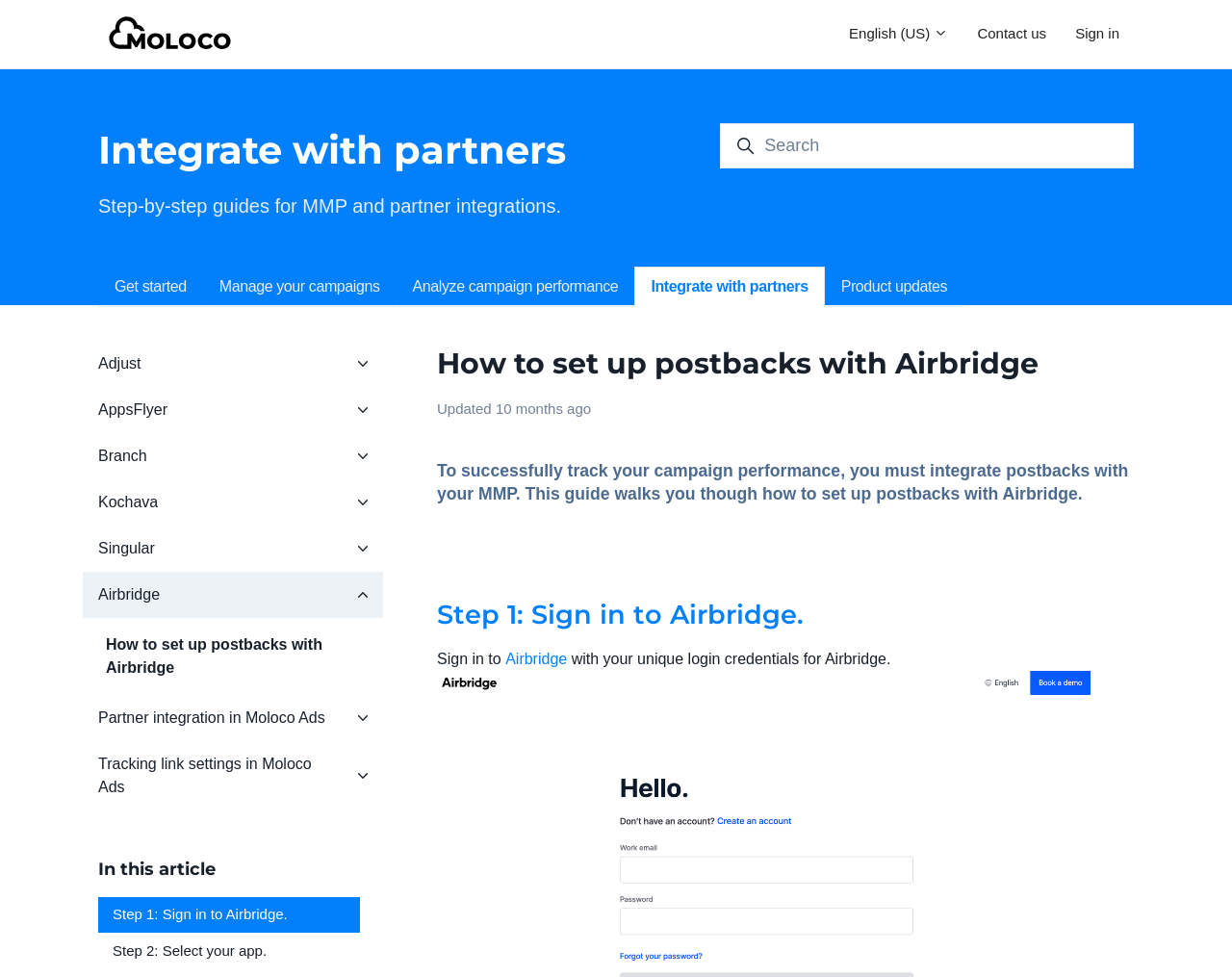Construct a comprehensive description capturing every detail on the webpage.

This webpage is a help center article titled "How to set up postbacks with Airbridge" from Moloco Ads. At the top left, there is a link to the Moloco Ads Help Center home page, accompanied by an image. On the top right, there are three links: "Contact us", "Sign in", and a language selection button set to "English (US)".

Below the top navigation, there is a heading "Integrate with partners" followed by a brief description. A search bar is located to the right of the heading, allowing users to search for specific topics.

The main content of the article is divided into sections, starting with an introduction that explains the importance of integrating postbacks with a Mobile Measurement Partner (MMP) to track campaign performance. The article then guides the user through a step-by-step process to set up postbacks with Airbridge.

The first step is to sign in to Airbridge, and there is a link to Airbridge's login page. The article also provides information on how to sign in with unique login credentials. There are several links to other MMPs, such as Adjust, AppsFlyer, Branch, Kochava, and Singular, which are likely related to the integration process.

The article continues with more steps and explanations, and there is a table of contents on the right side, listing the different sections of the article, including "In this article", "Step 1: Sign in to Airbridge", and "Step 2: Select your app".